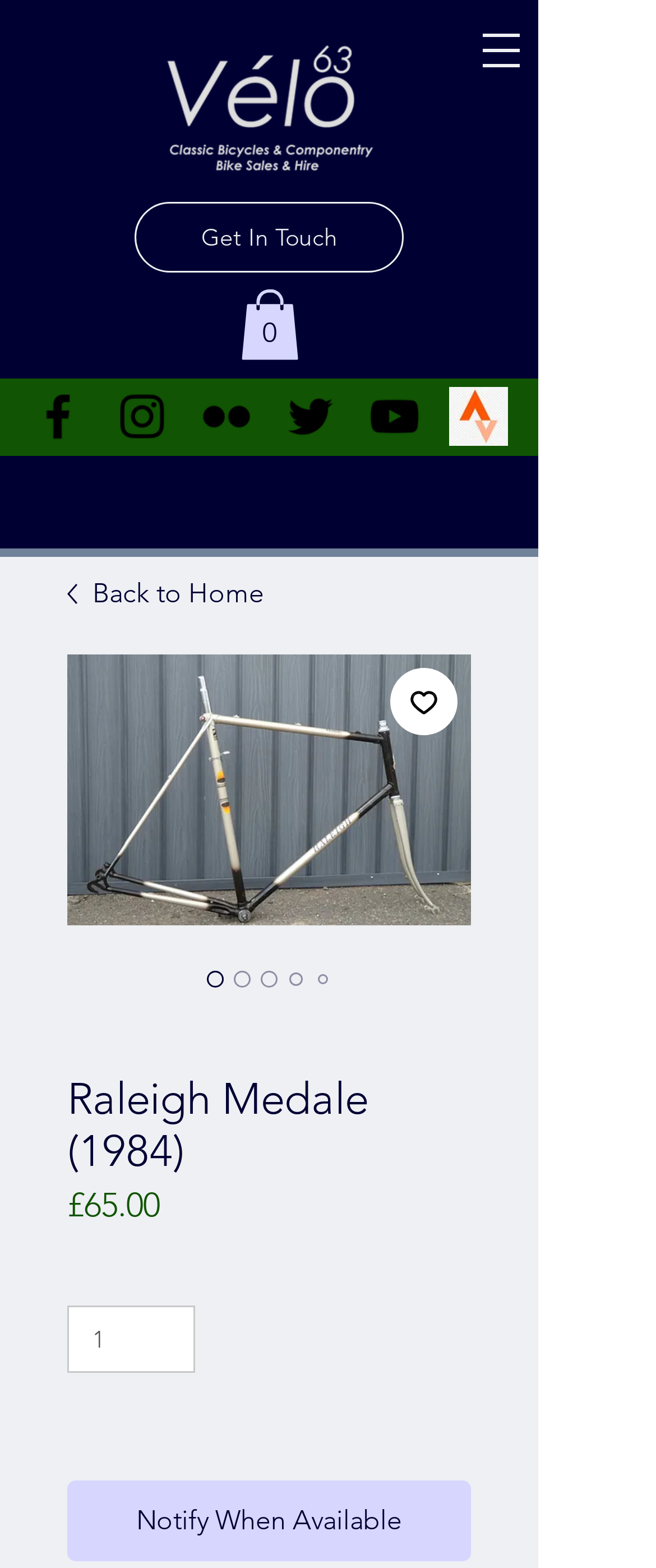How many social media links are available?
Based on the image, answer the question with as much detail as possible.

I counted the number of social media links by looking at the 'Social Bar' section which contains links to Facebook, Instagram, Flickr, Twitter, and YouTube.